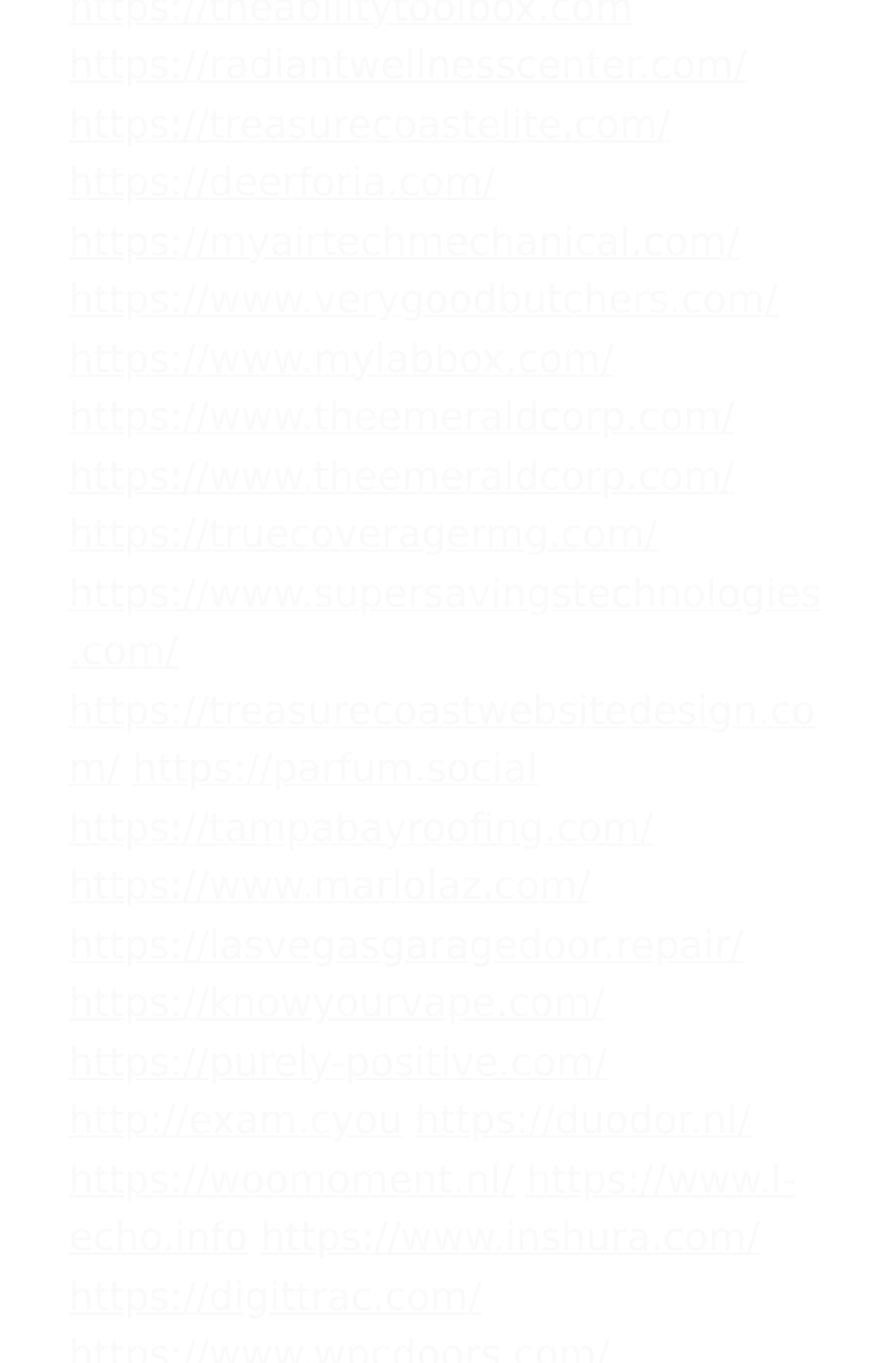Can you identify the bounding box coordinates of the clickable region needed to carry out this instruction: 'check out Deerforia website'? The coordinates should be four float numbers within the range of 0 to 1, stated as [left, top, right, bottom].

[0.077, 0.118, 0.553, 0.152]